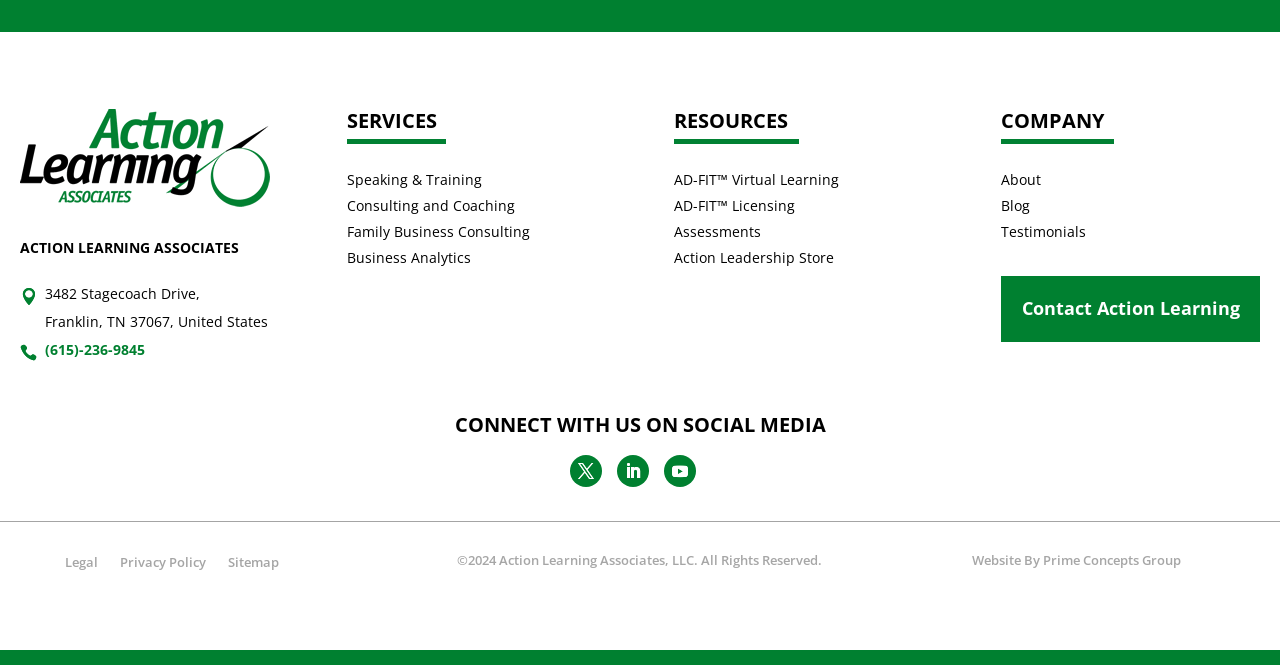Identify the bounding box coordinates for the region to click in order to carry out this instruction: "Contact Action Learning". Provide the coordinates using four float numbers between 0 and 1, formatted as [left, top, right, bottom].

[0.782, 0.415, 0.984, 0.515]